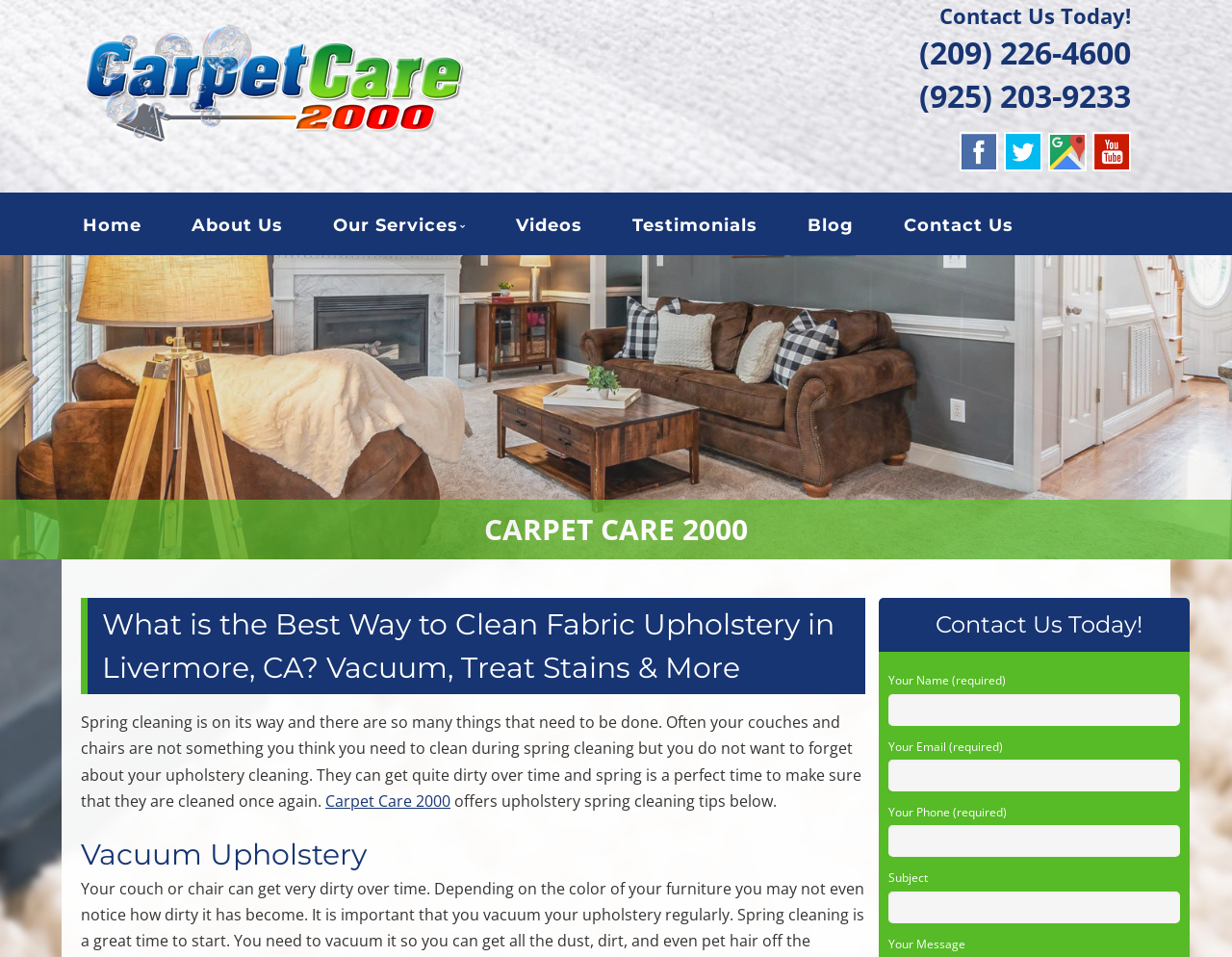Locate the bounding box of the user interface element based on this description: "Carpet Care 2000".

[0.083, 0.029, 0.394, 0.066]